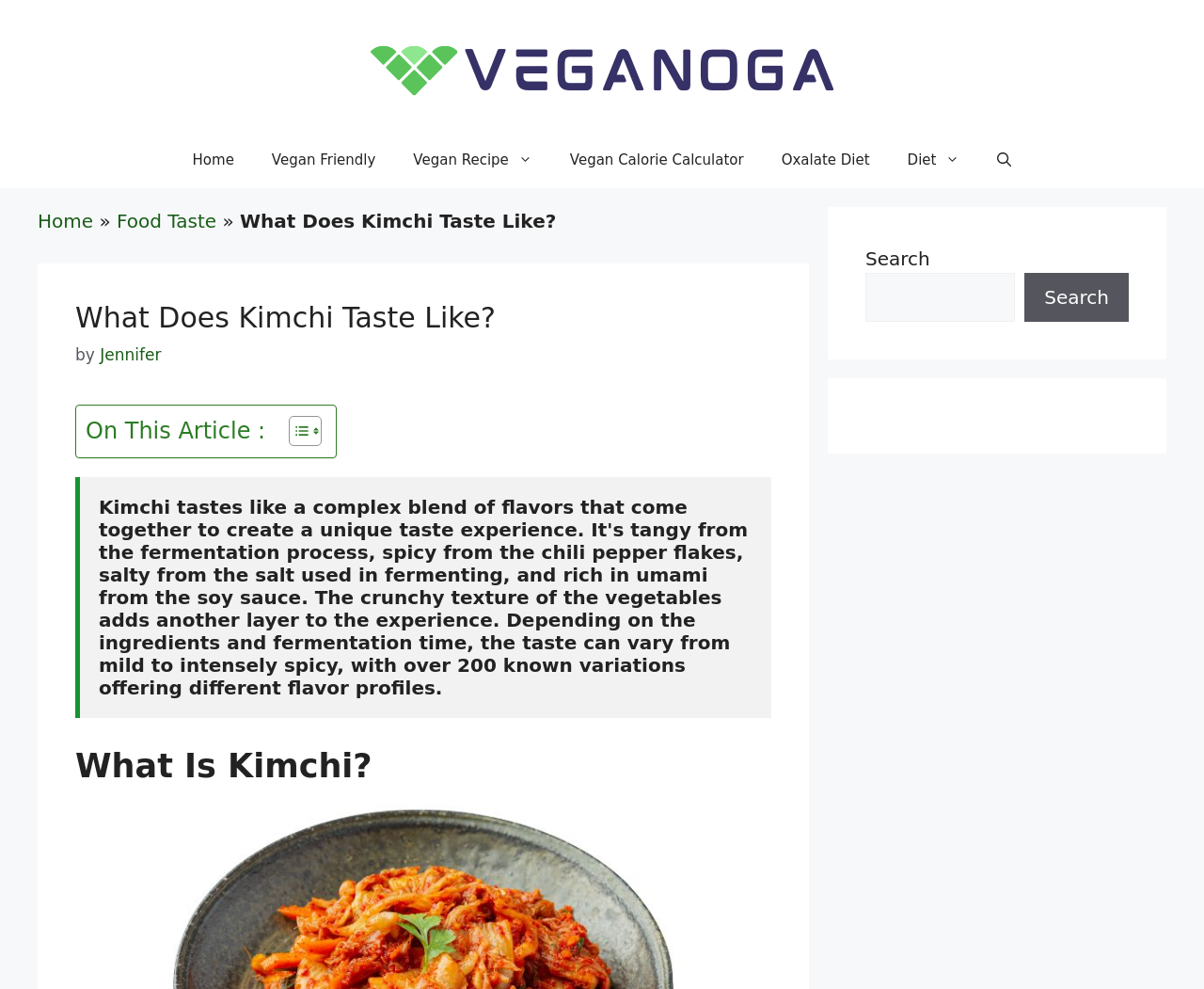What is the author of the article?
Give a single word or phrase as your answer by examining the image.

Jennifer